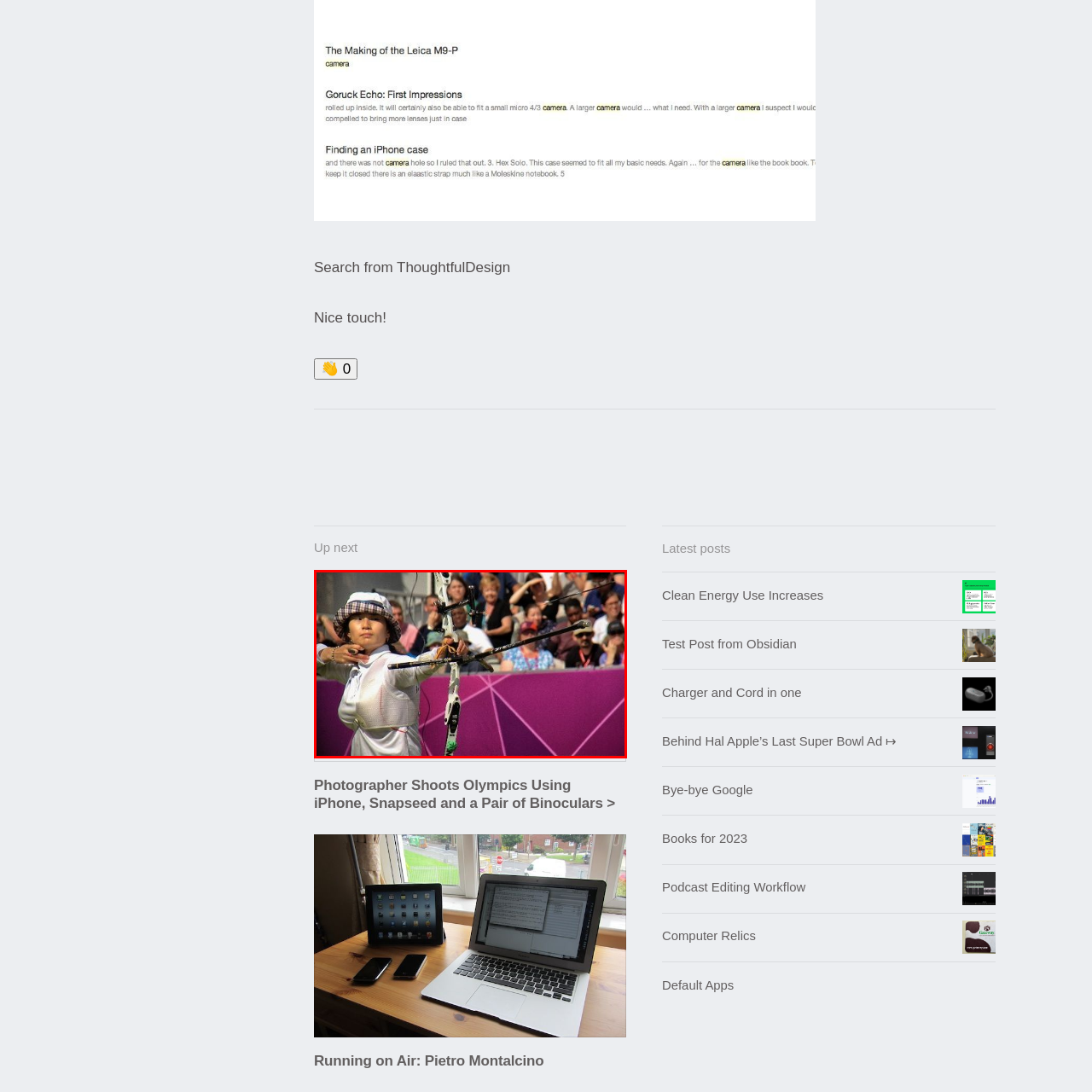Pay attention to the image highlighted by the red border, What pattern is on the archer's hat? Please give a one-word or short phrase answer.

Checkered